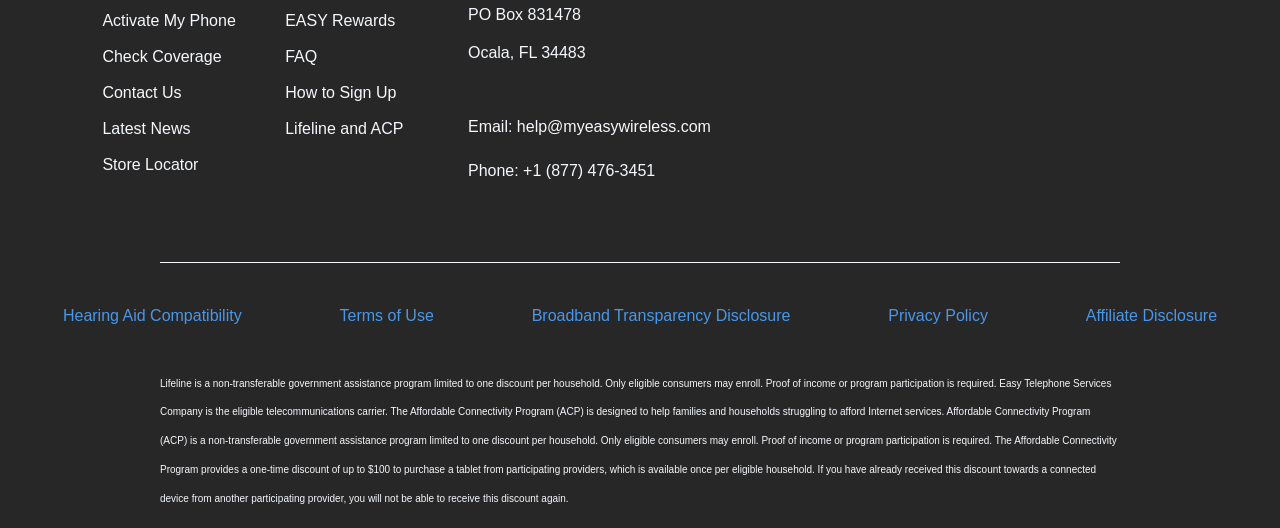Provide a brief response in the form of a single word or phrase:
How many discounts can a household get from the Affordable Connectivity Program?

One